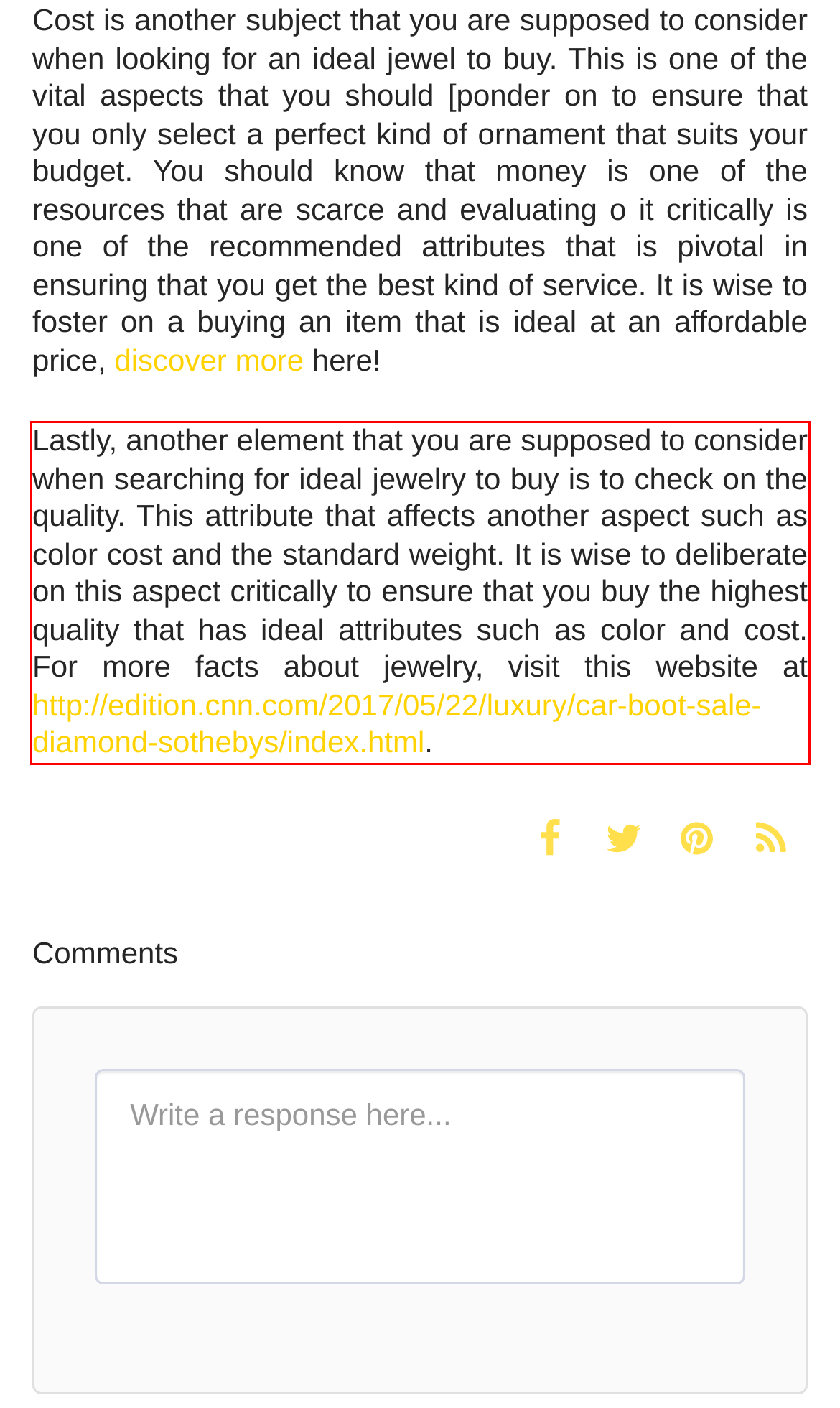Given the screenshot of the webpage, identify the red bounding box, and recognize the text content inside that red bounding box.

Lastly, another element that you are supposed to consider when searching for ideal jewelry to buy is to check on the quality. This attribute that affects another aspect such as color cost and the standard weight. It is wise to deliberate on this aspect critically to ensure that you buy the highest quality that has ideal attributes such as color and cost. For more facts about jewelry, visit this website at http://edition.cnn.com/2017/05/22/luxury/car-boot-sale-diamond-sothebys/index.html.